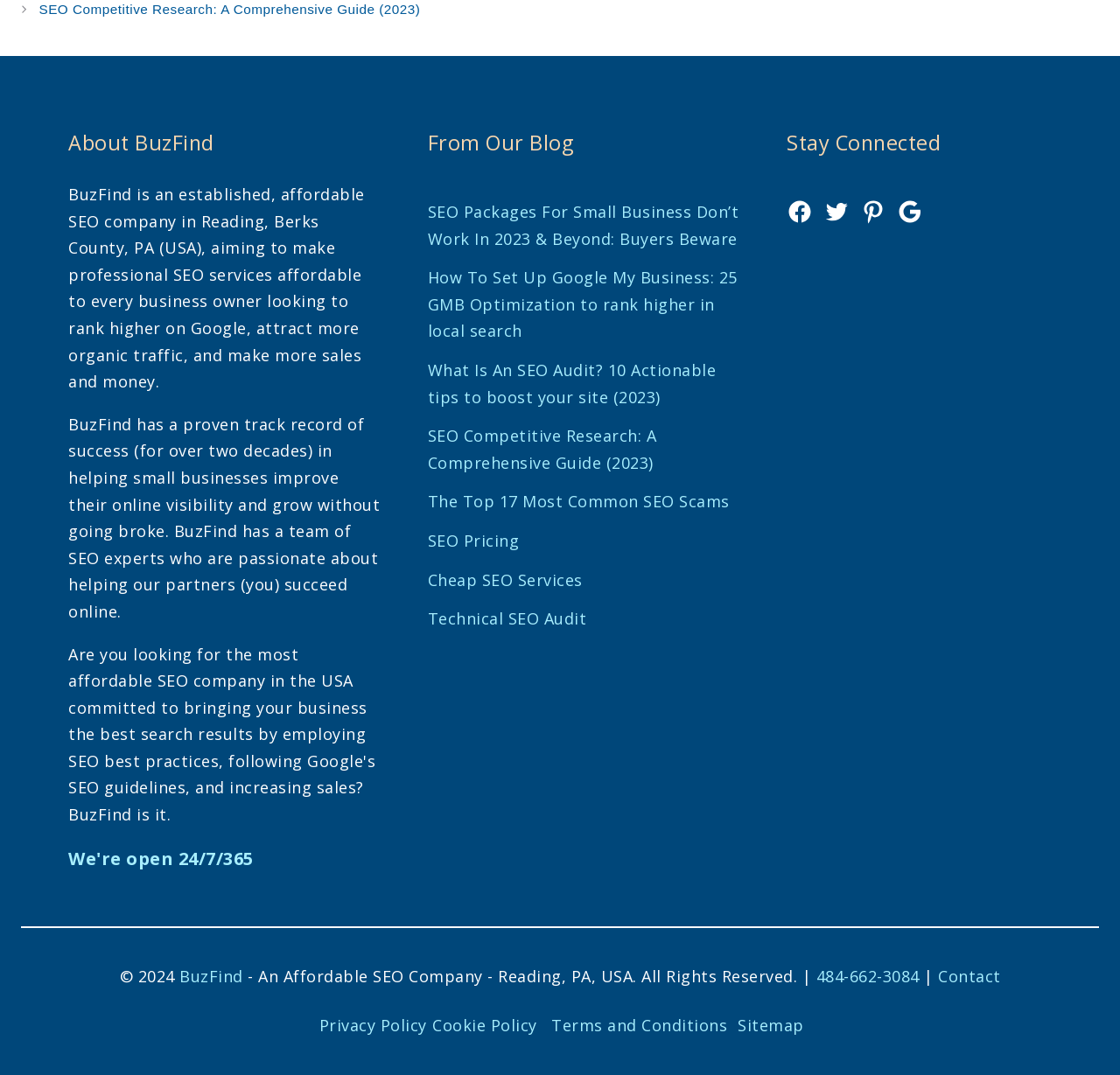What social media platforms is BuzFind on?
Please provide a single word or phrase in response based on the screenshot.

Facebook, Twitter, Pinterest, Google